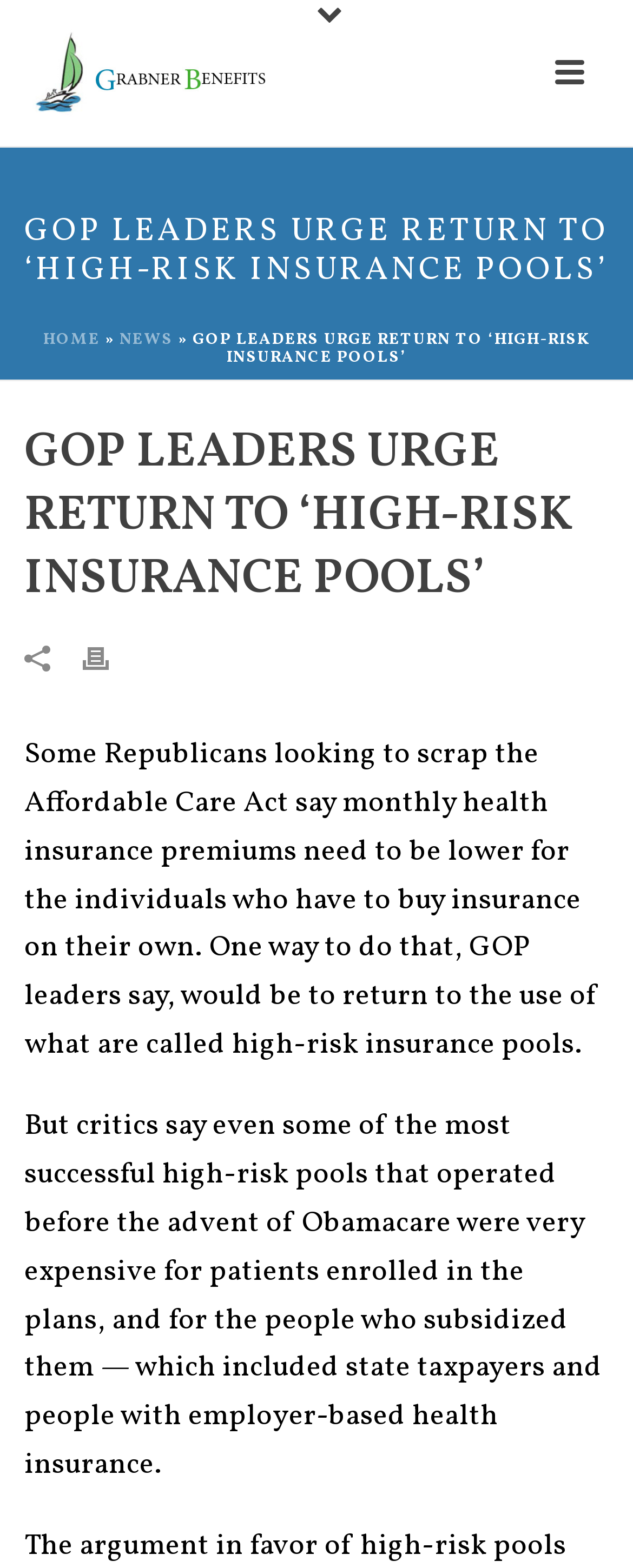What was a criticism of high-risk insurance pools?
Based on the screenshot, answer the question with a single word or phrase.

Expensive for patients and taxpayers